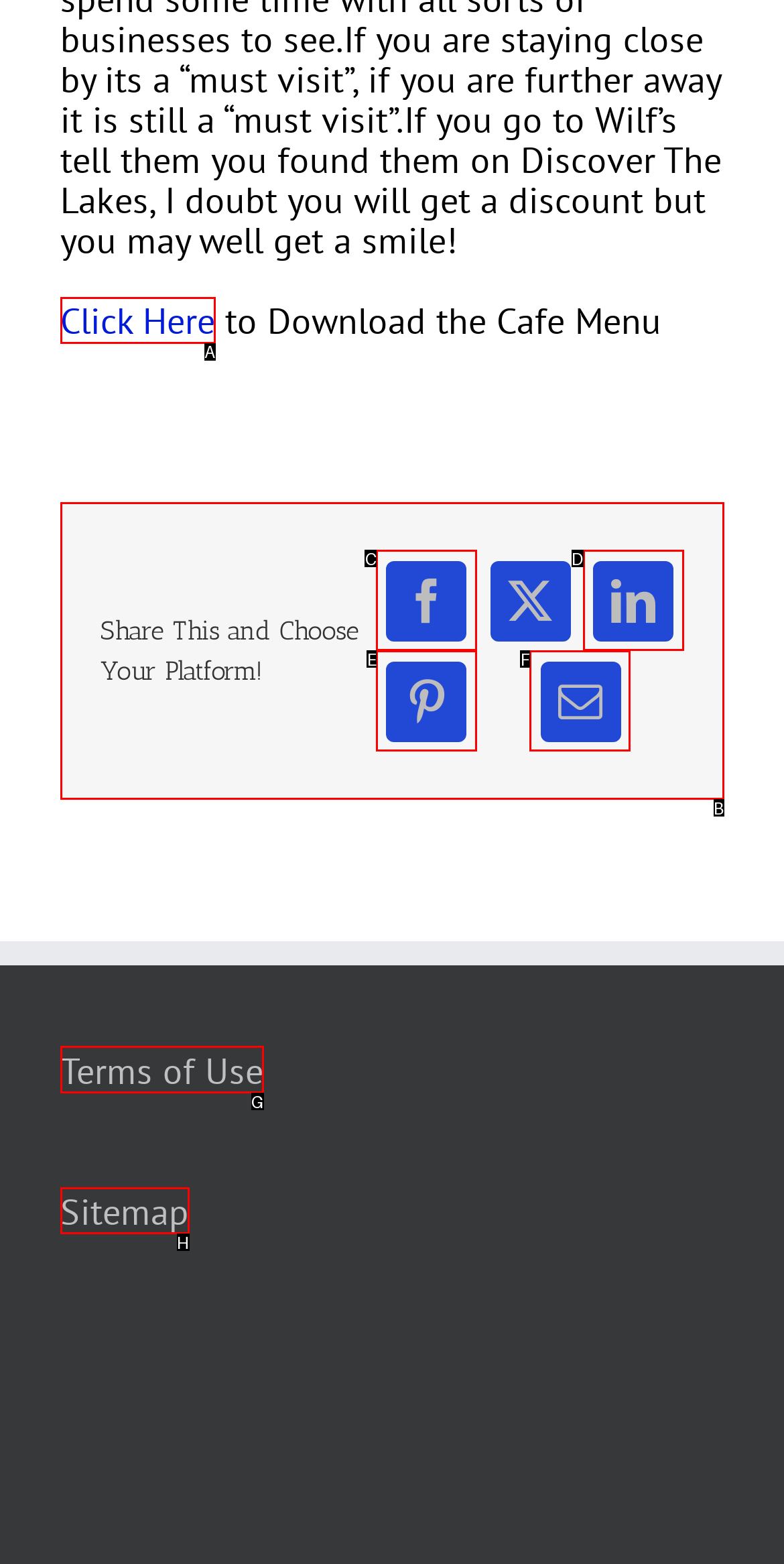Indicate the HTML element to be clicked to accomplish this task: View terms of use Respond using the letter of the correct option.

G